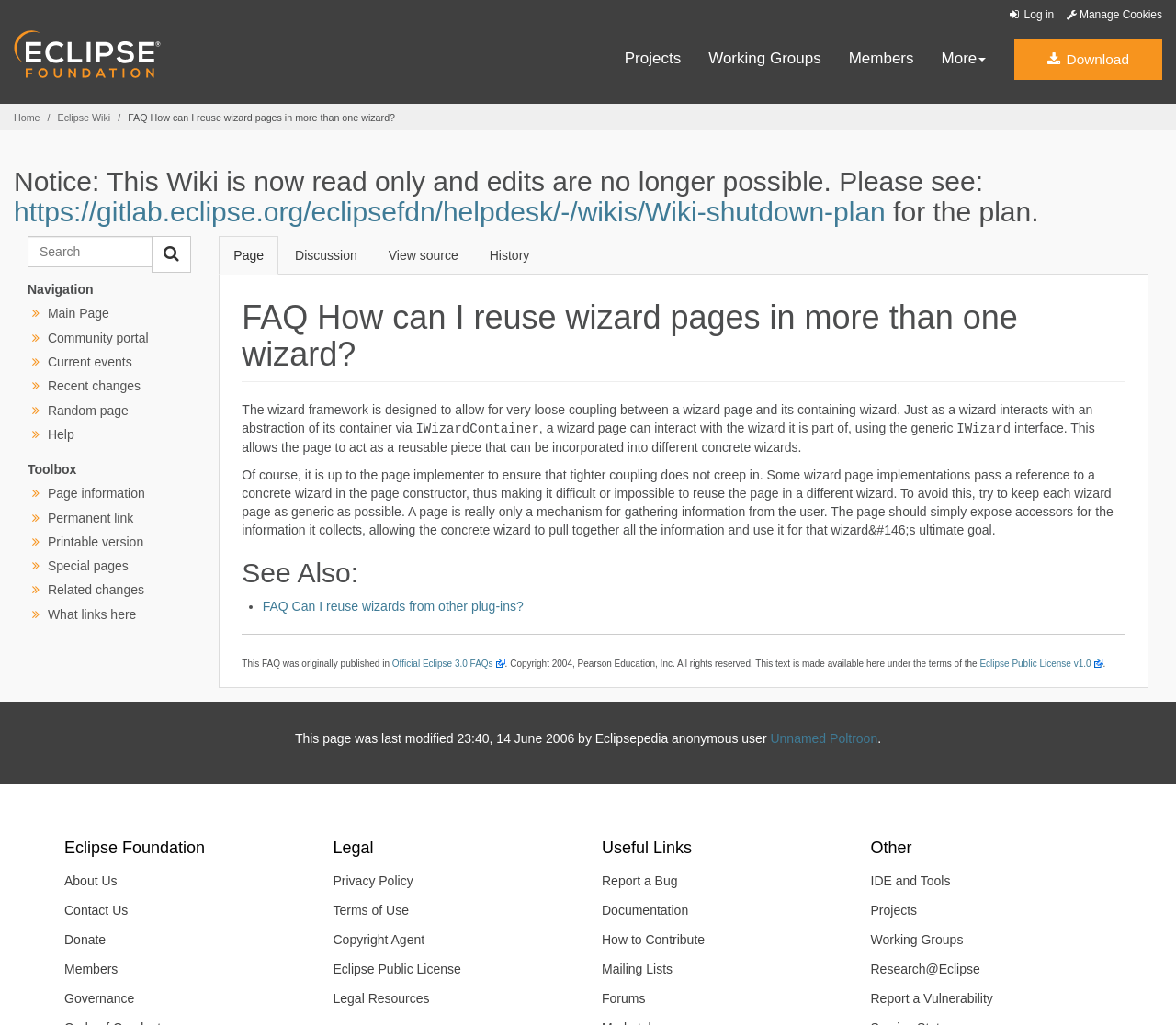Find the bounding box coordinates of the clickable area required to complete the following action: "Click the Eclipse.org logo".

[0.012, 0.045, 0.137, 0.059]